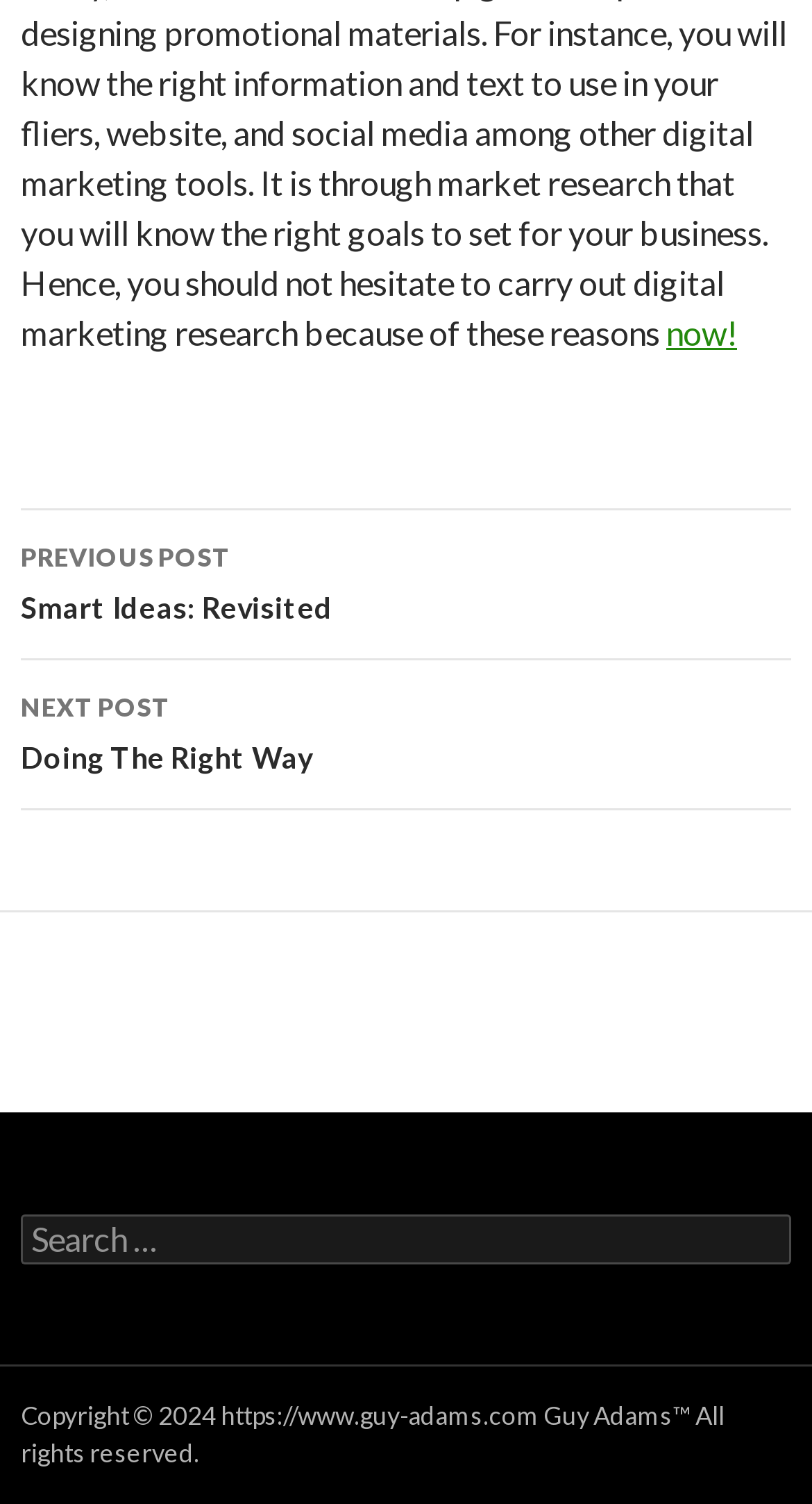What is the name of the website owner?
Please give a detailed and elaborate answer to the question.

The website owner's name is mentioned at the bottom of the webpage, next to the copyright information. It is linked as 'Guy Adams', which suggests that it is the name of the website owner.